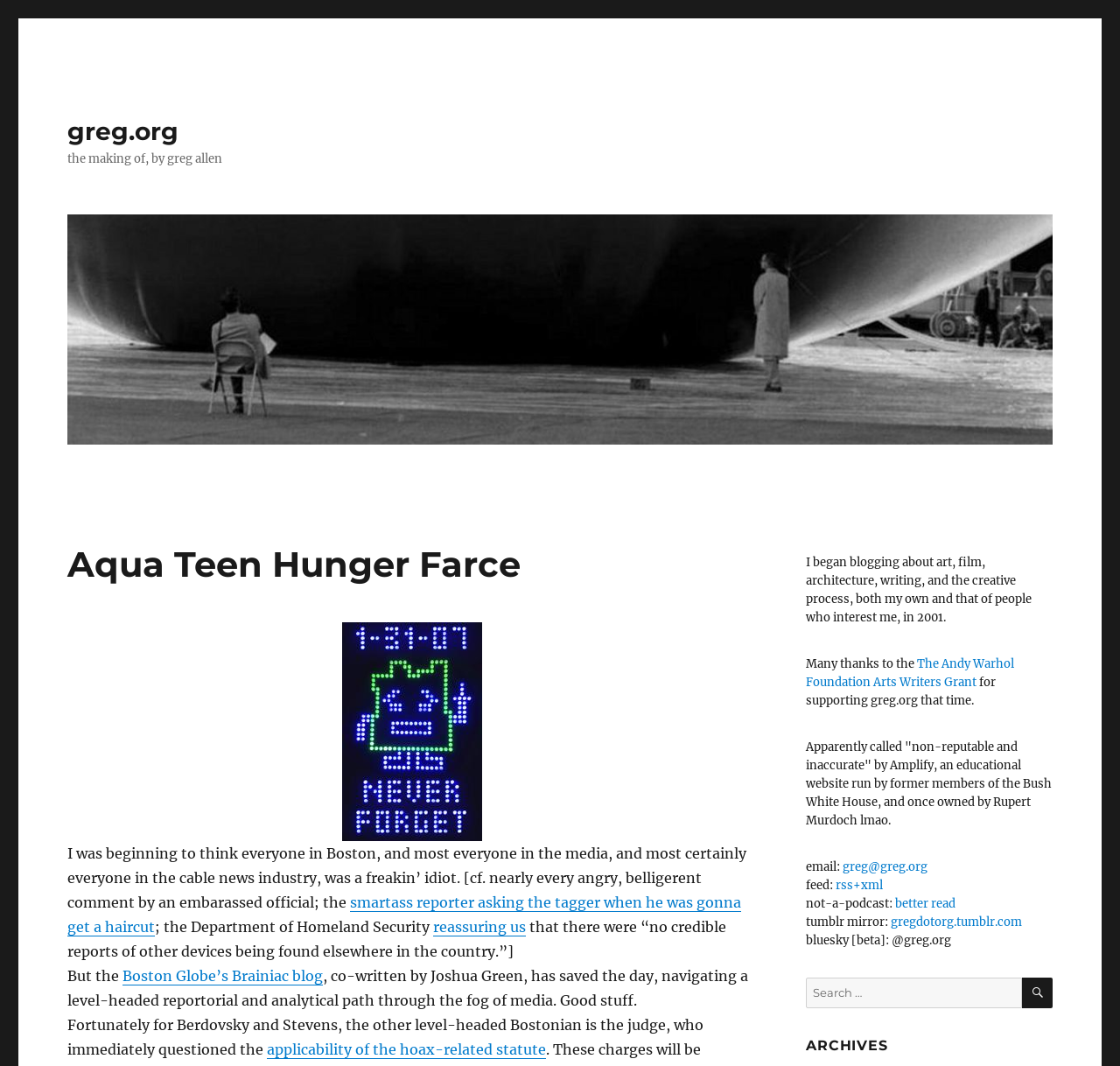What is the name of the blog's tumblr mirror?
Please give a detailed and elaborate explanation in response to the question.

The name of the blog's tumblr mirror can be found in the link element with the text 'gregdotorg.tumblr.com' which is a child of the StaticText element with the text 'tumblr mirror:'.